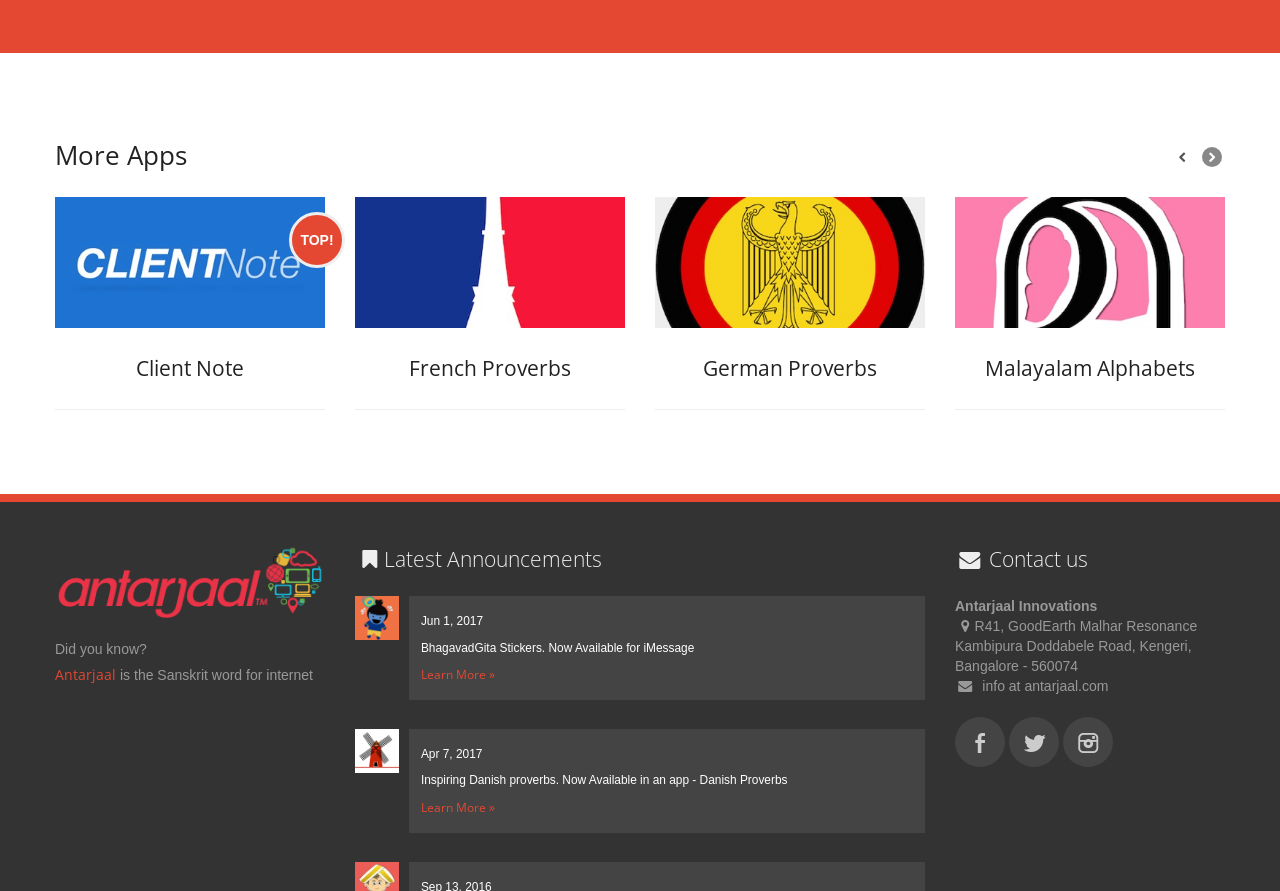Bounding box coordinates must be specified in the format (top-left x, top-left y, bottom-right x, bottom-right y). All values should be floating point numbers between 0 and 1. What are the bounding box coordinates of the UI element described as: French Proverbs

[0.277, 0.396, 0.488, 0.431]